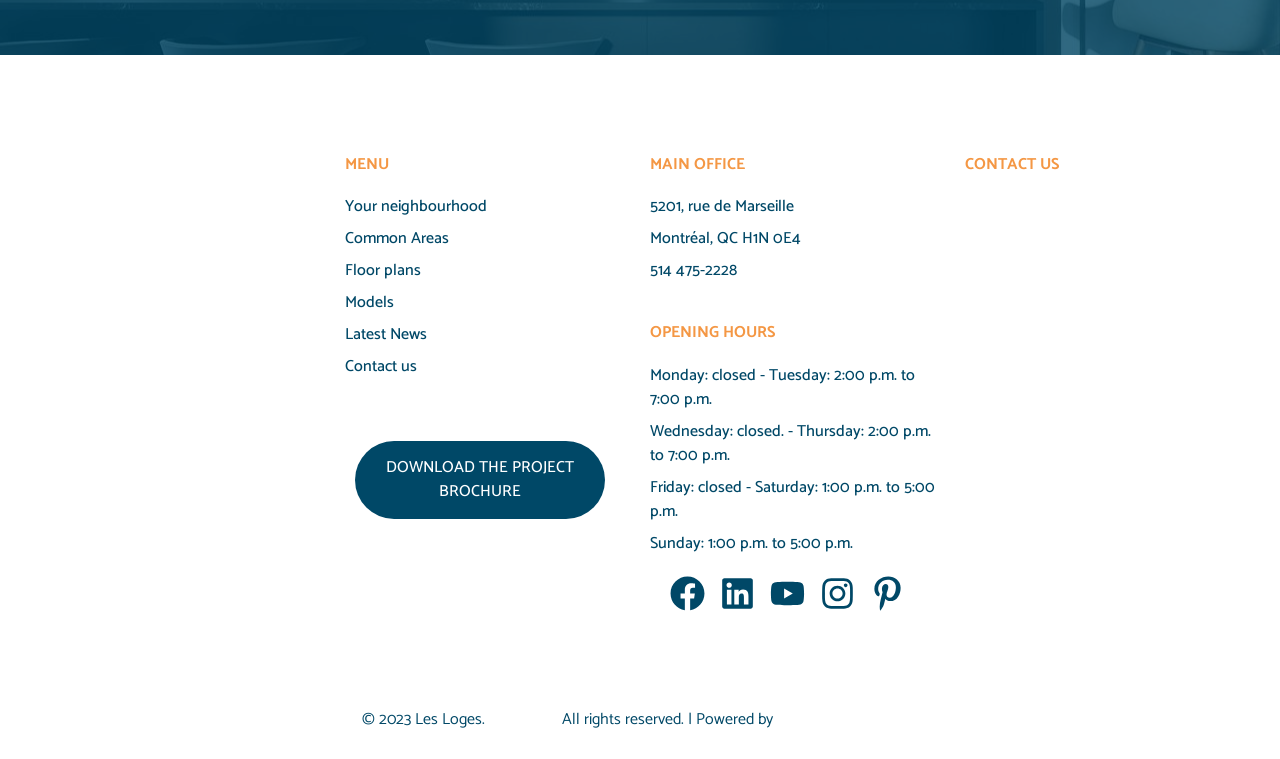What is the address of the main office?
Refer to the image and provide a one-word or short phrase answer.

5201, rue de Marseille